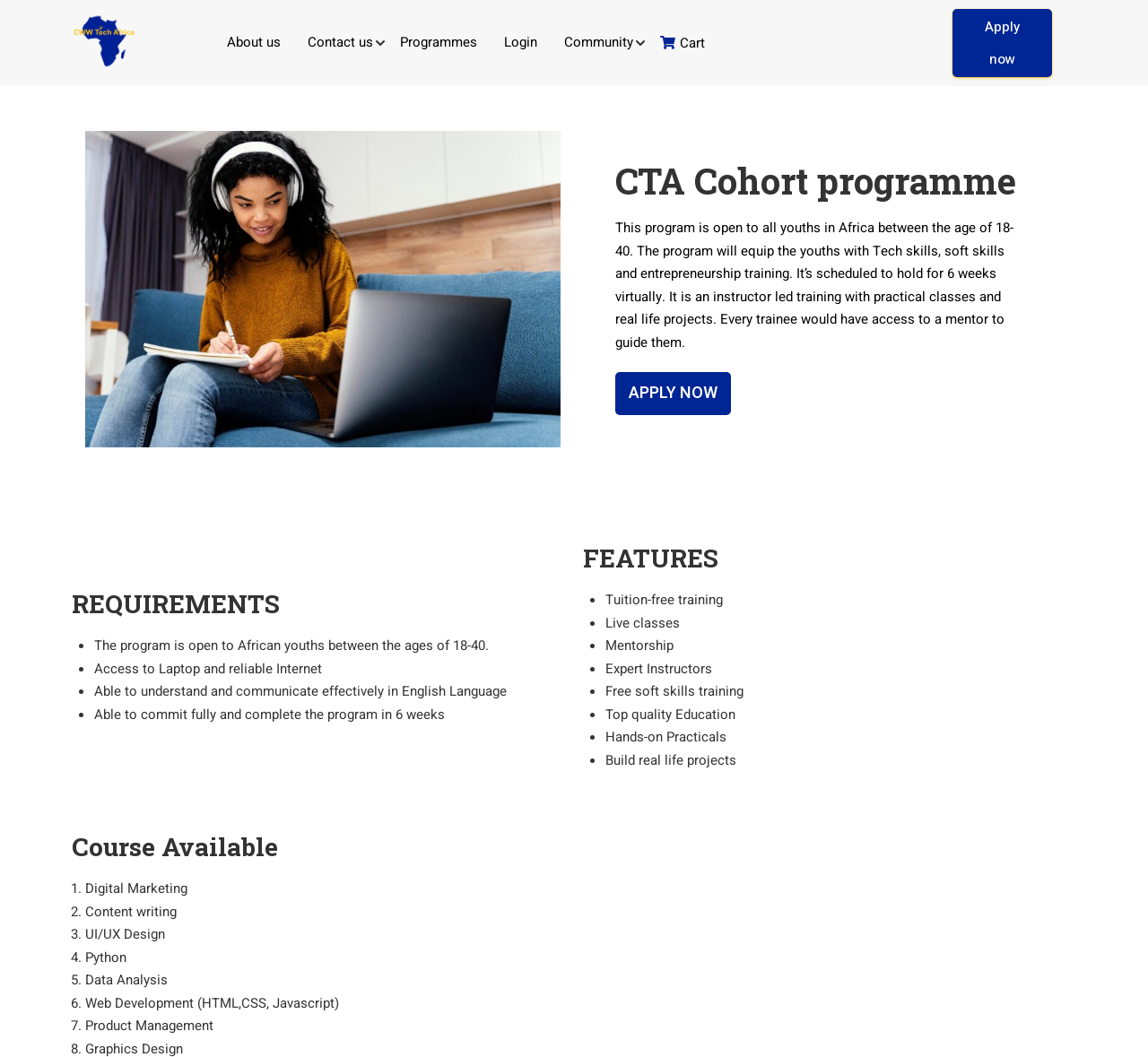Give a succinct answer to this question in a single word or phrase: 
What type of training is provided in the CTA Cohort programme?

Instructor-led